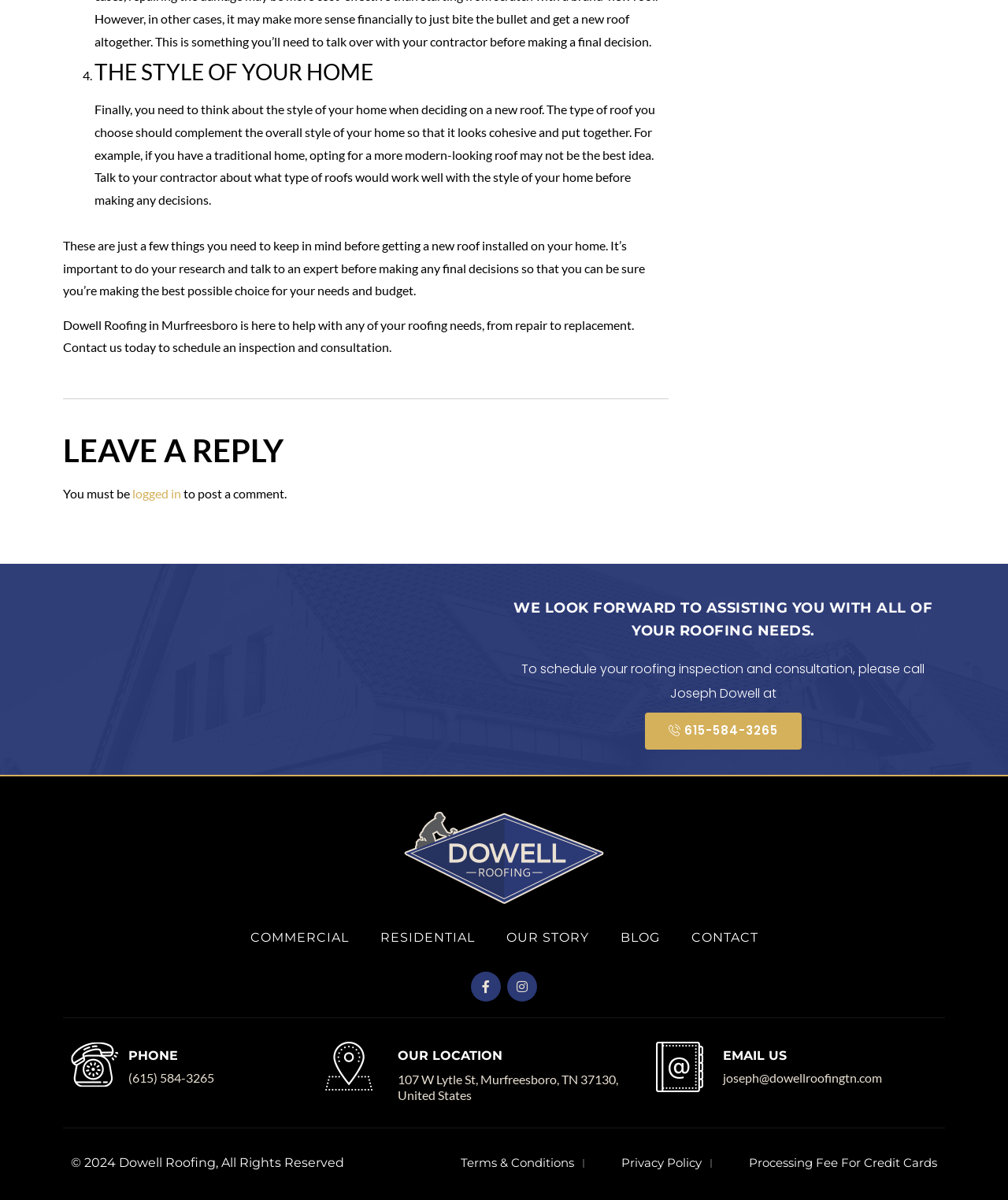Please determine the bounding box coordinates of the section I need to click to accomplish this instruction: "Call the phone number for roofing needs".

[0.64, 0.594, 0.795, 0.625]